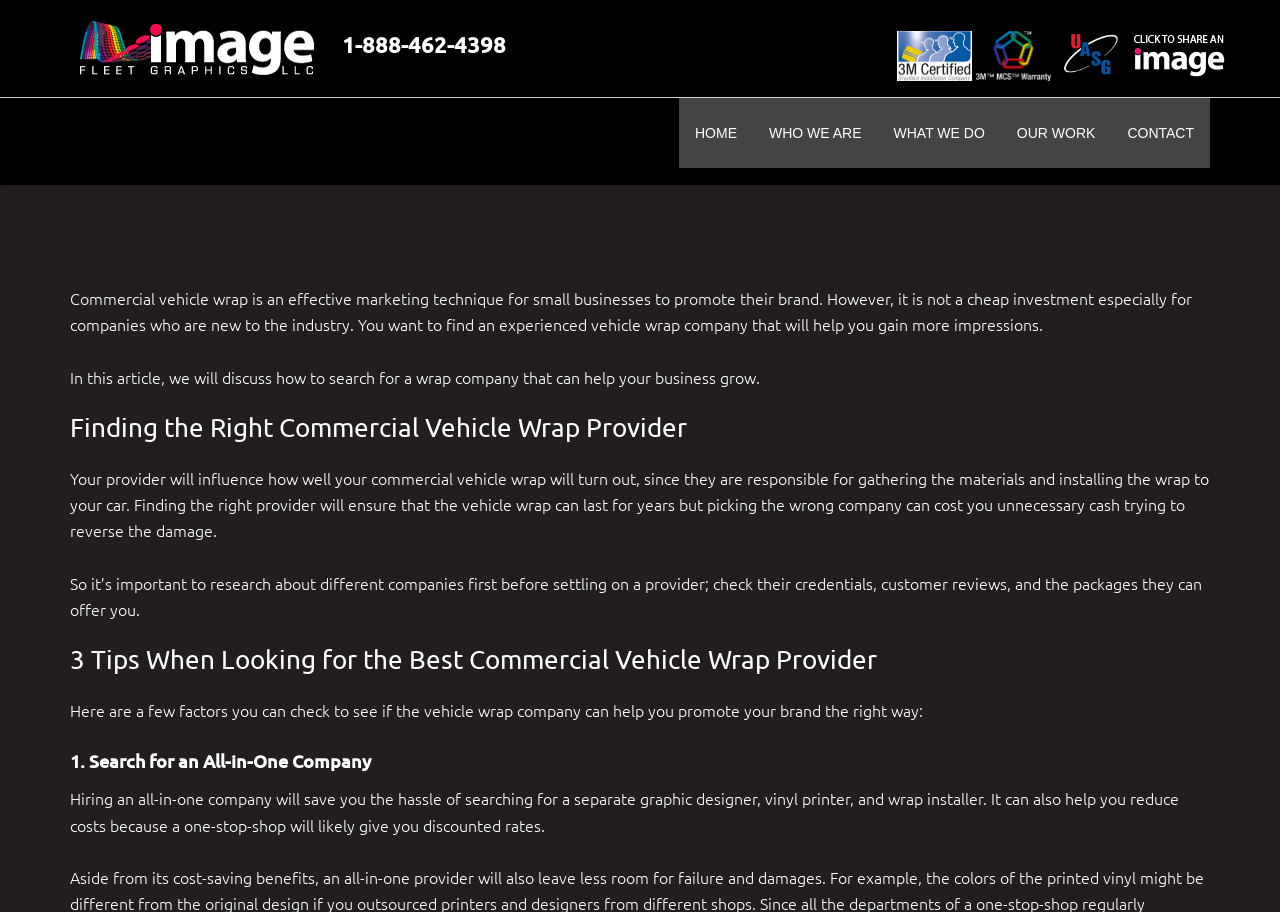Provide your answer to the question using just one word or phrase: How many navigation links are there?

5